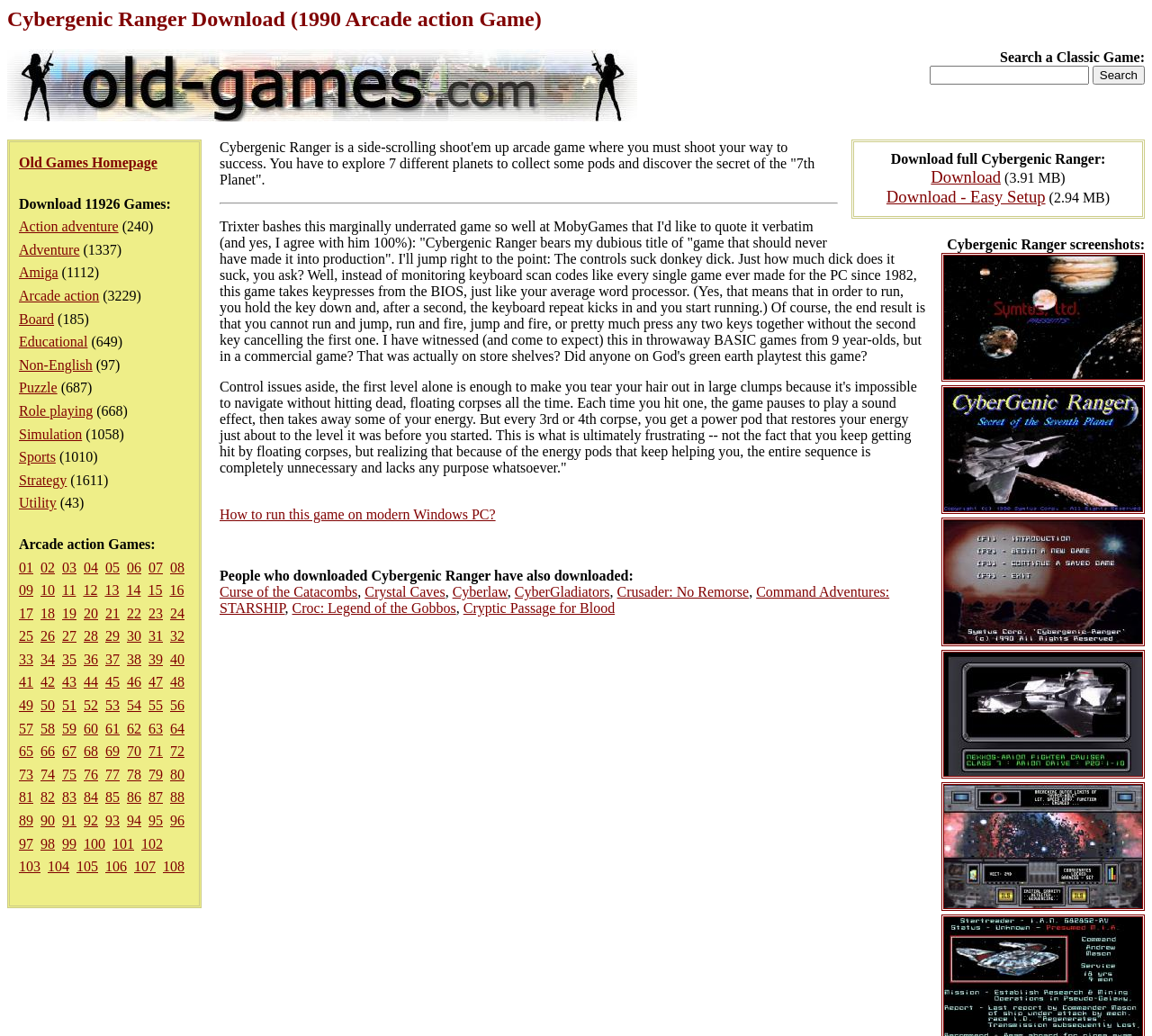Can you determine the bounding box coordinates of the area that needs to be clicked to fulfill the following instruction: "Search for Action adventure games"?

[0.016, 0.211, 0.103, 0.226]